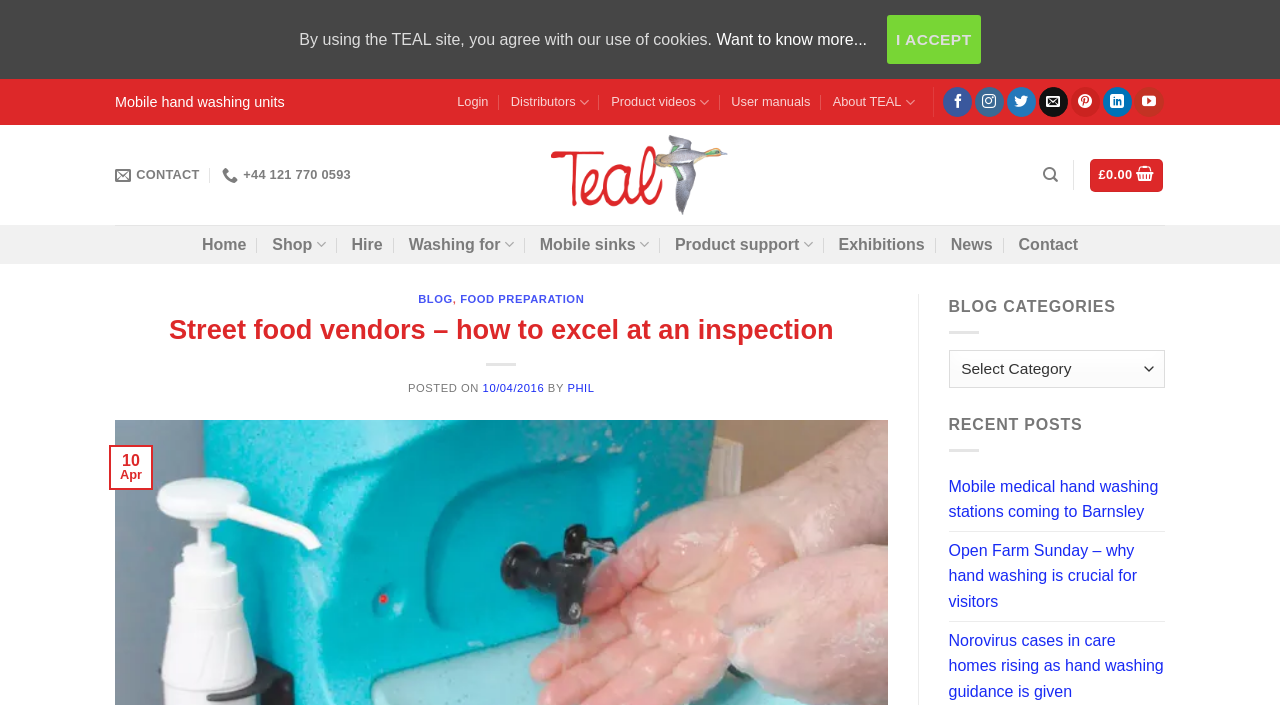Show the bounding box coordinates of the element that should be clicked to complete the task: "Read the blog post about Street food vendors".

[0.109, 0.442, 0.675, 0.492]